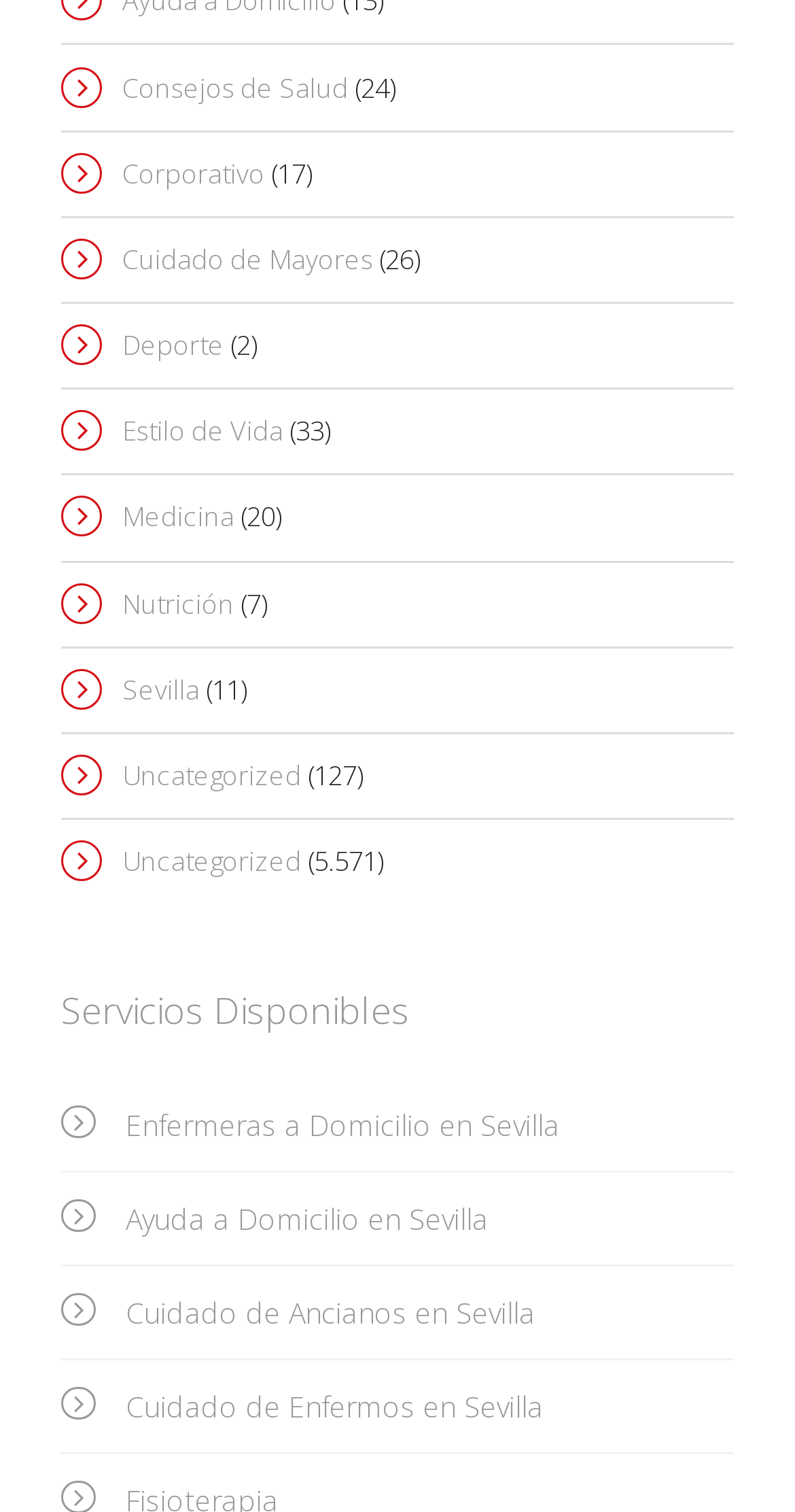Locate the bounding box coordinates of the clickable area to execute the instruction: "Learn about Medicina". Provide the coordinates as four float numbers between 0 and 1, represented as [left, top, right, bottom].

[0.077, 0.327, 0.295, 0.358]